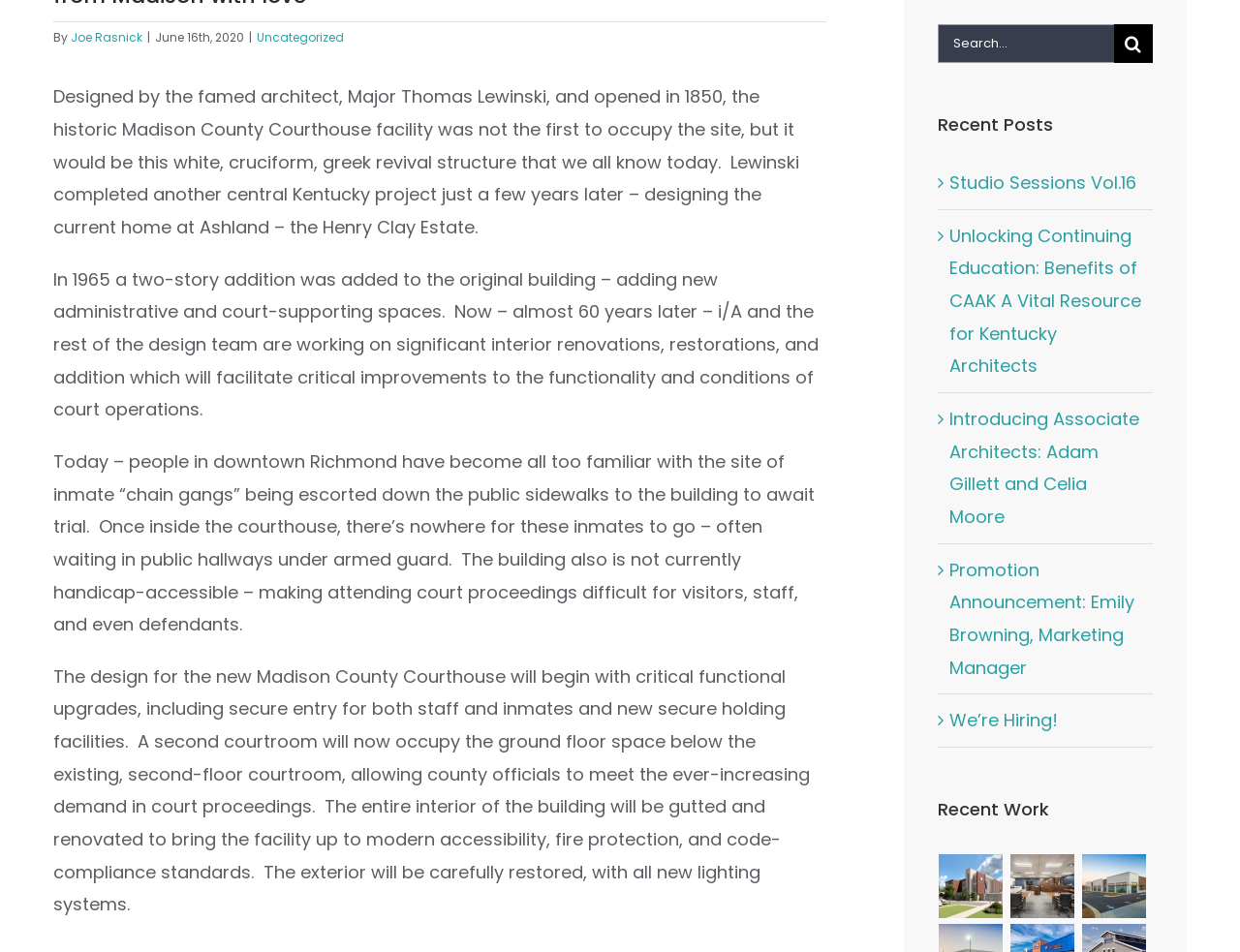Find the UI element described as: "Pinterest" and predict its bounding box coordinates. Ensure the coordinates are four float numbers between 0 and 1, [left, top, right, bottom].

[0.529, 0.535, 0.571, 0.59]